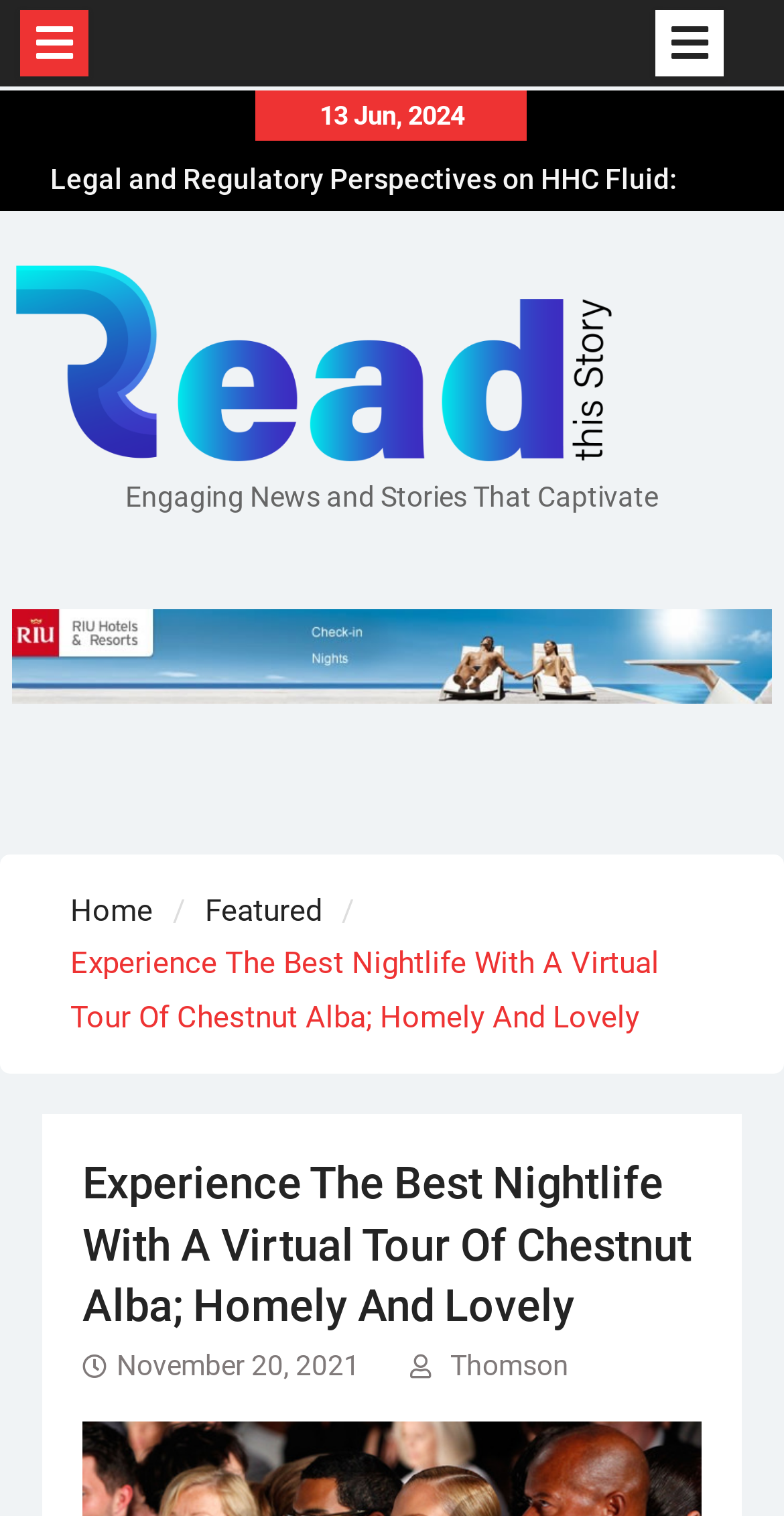Kindly determine the bounding box coordinates for the area that needs to be clicked to execute this instruction: "Click the left arrow".

[0.013, 0.007, 0.113, 0.05]